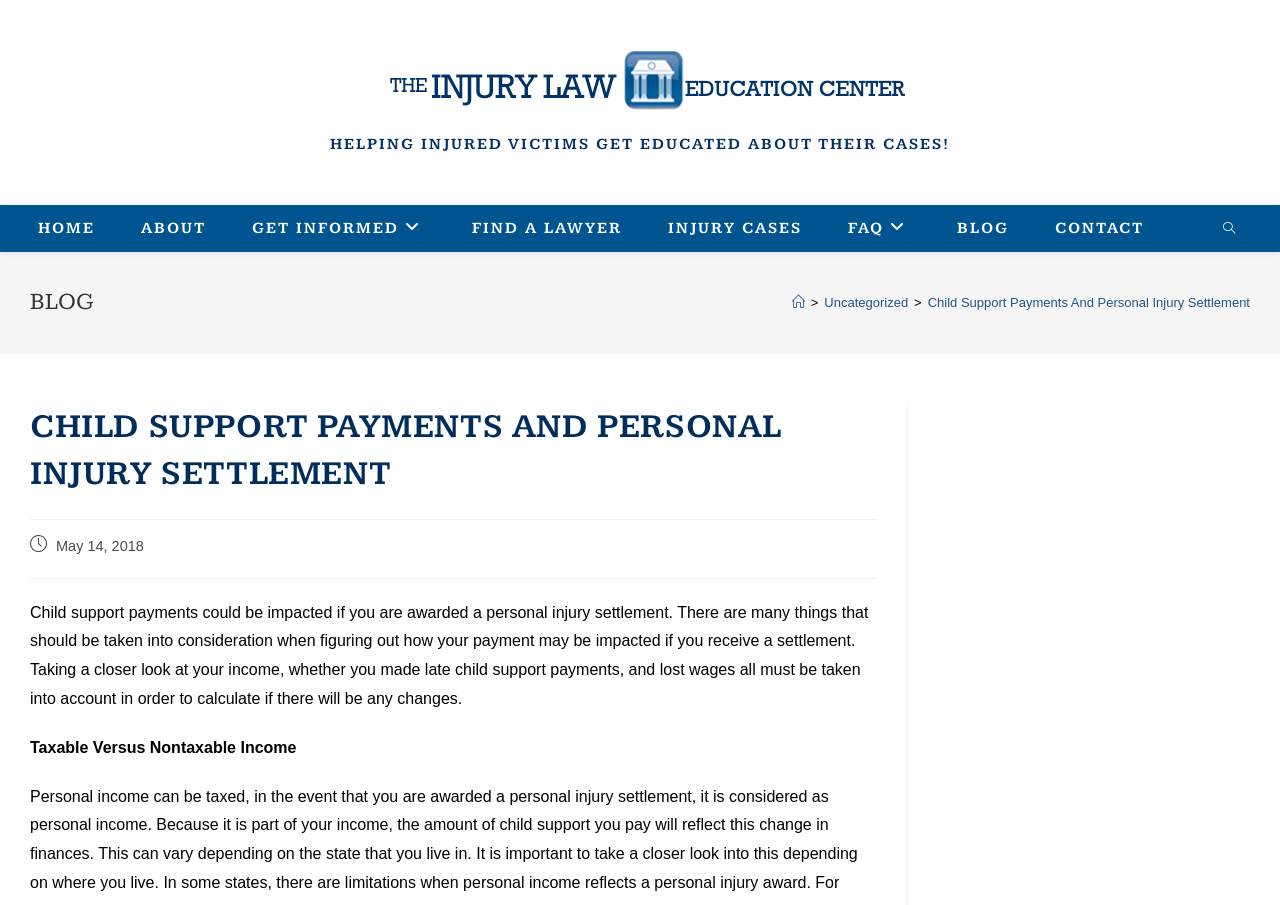What is the topic of the blog post on this webpage?
Could you answer the question in a detailed manner, providing as much information as possible?

The blog post on this webpage appears to be discussing the relationship between child support payments and personal injury settlements, including how settlements can impact child support payments and what factors should be considered when determining this impact.